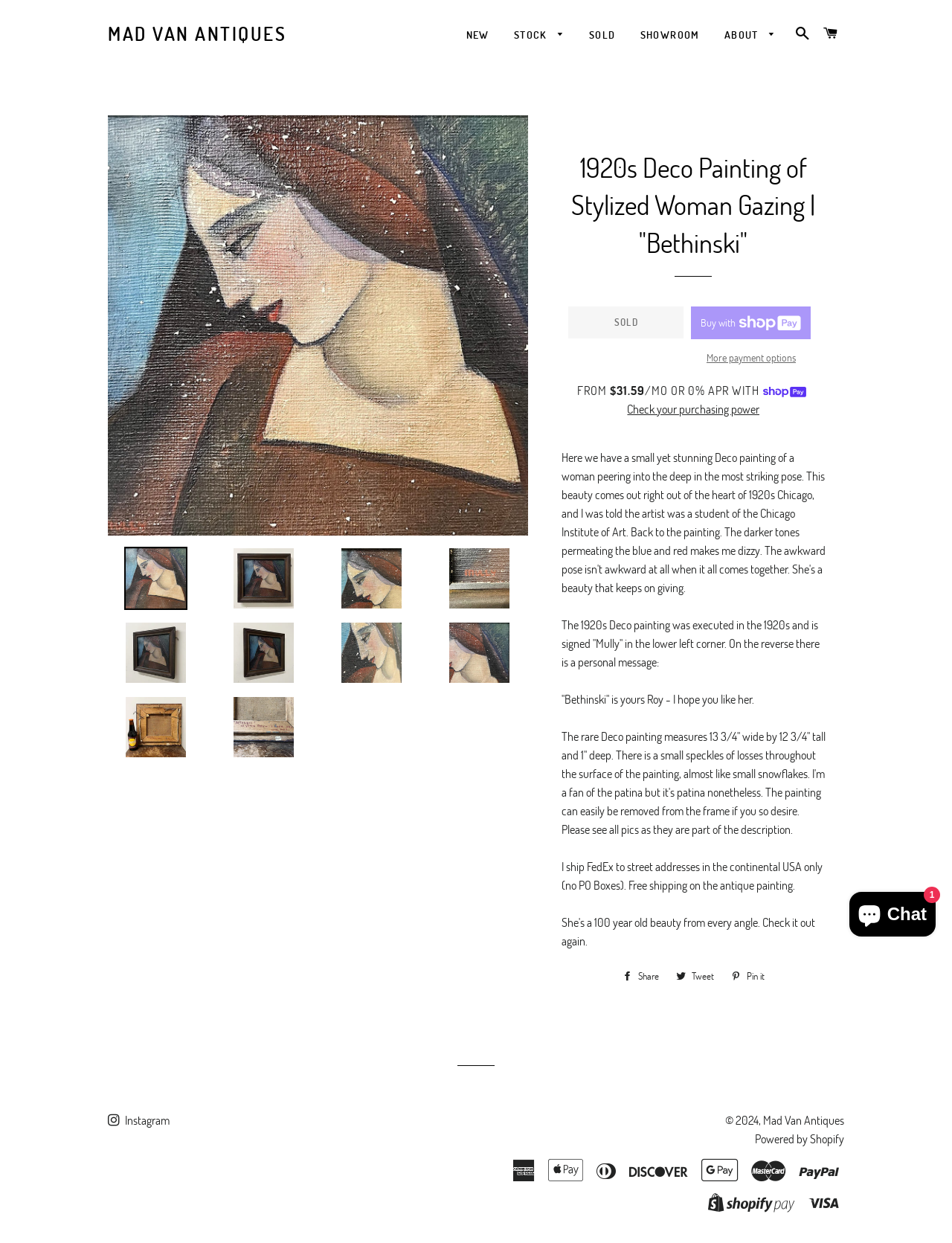Please look at the image and answer the question with a detailed explanation: What is the price of the 1920s Deco painting?

I found the answer by looking at the product description section, where it says 'FROM $31.59'.